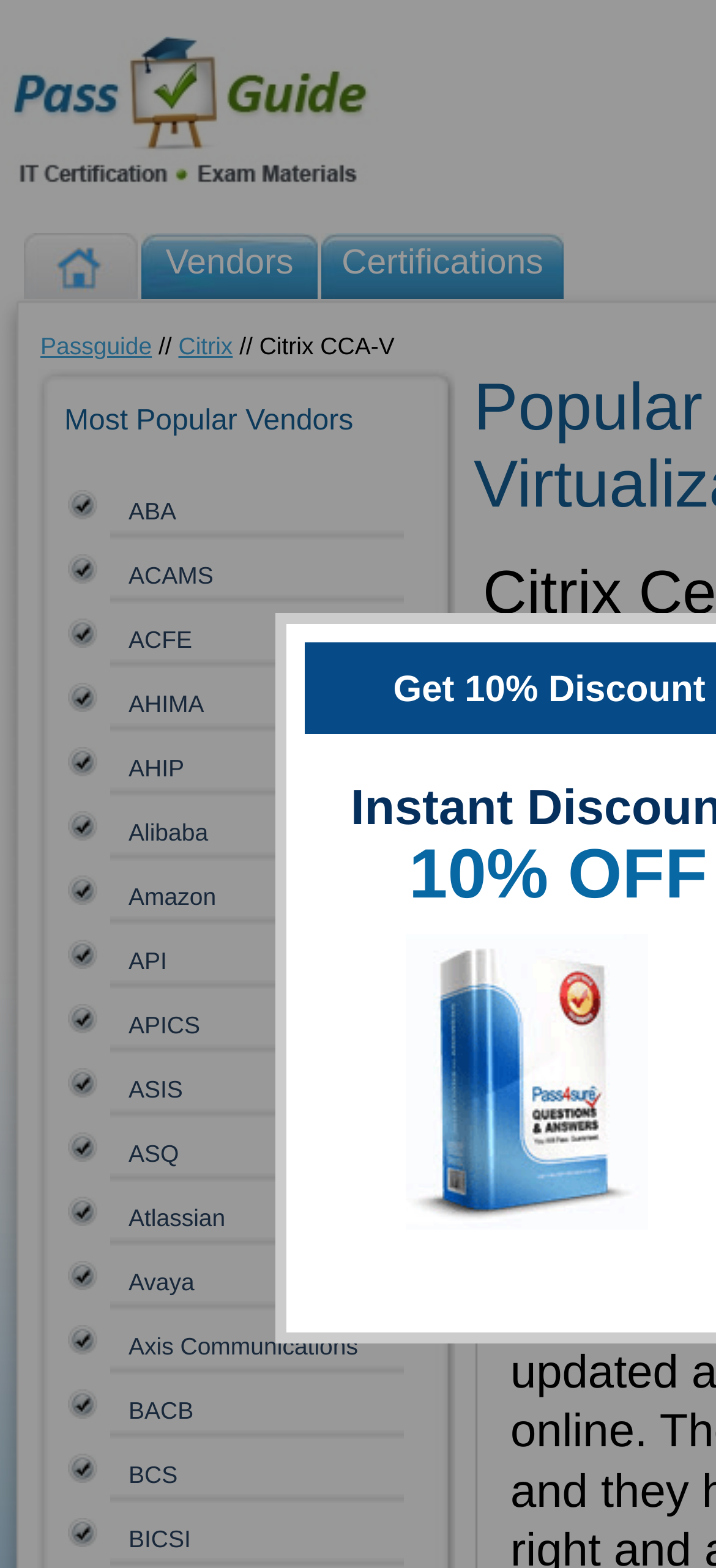What is the name of the website?
Using the information from the image, give a concise answer in one word or a short phrase.

Passguide